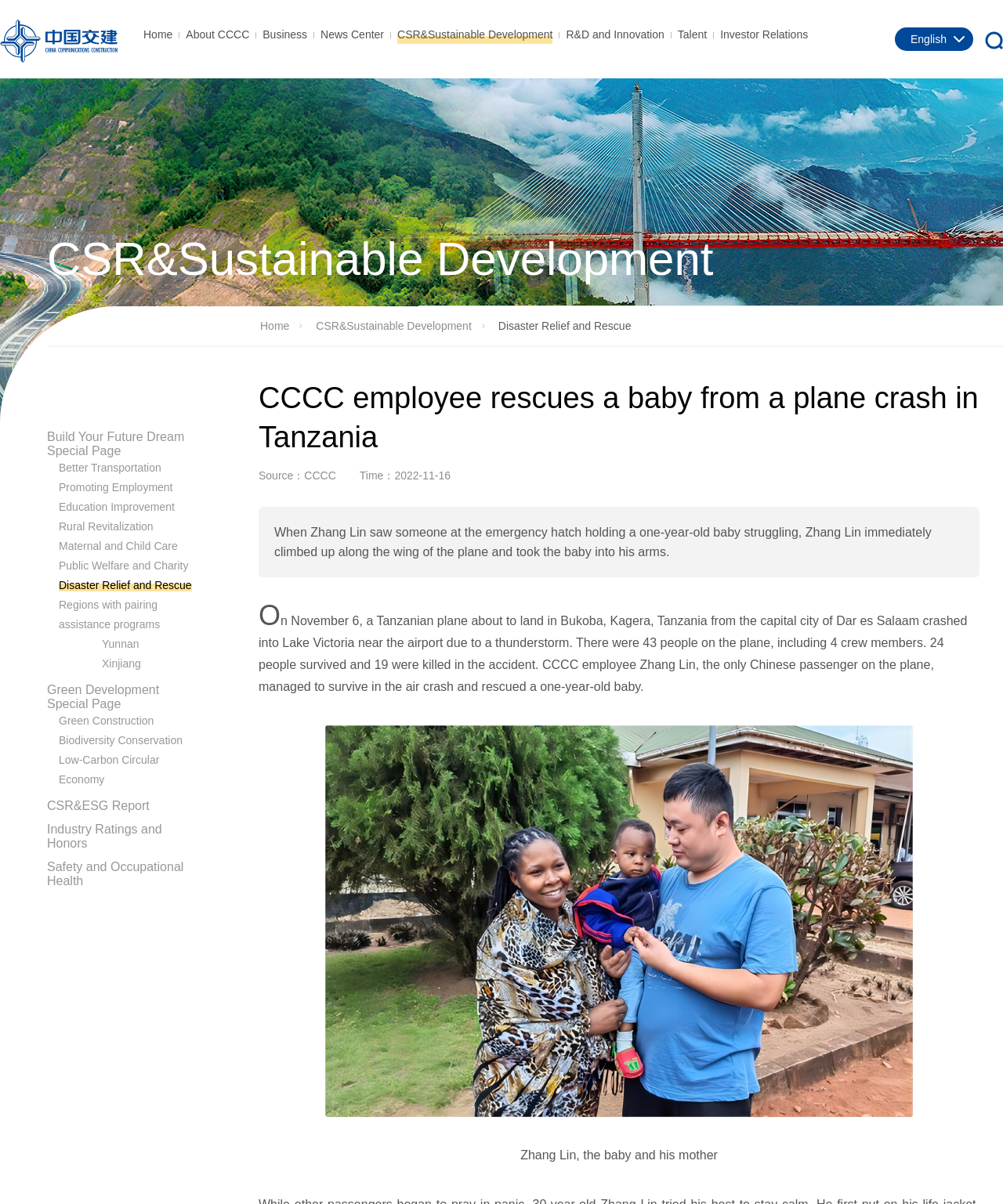How many people survived the plane crash?
Offer a detailed and exhaustive answer to the question.

The number of people who survived the plane crash is obtained from the article content, which states '24 people survived and 19 were killed in the accident'.